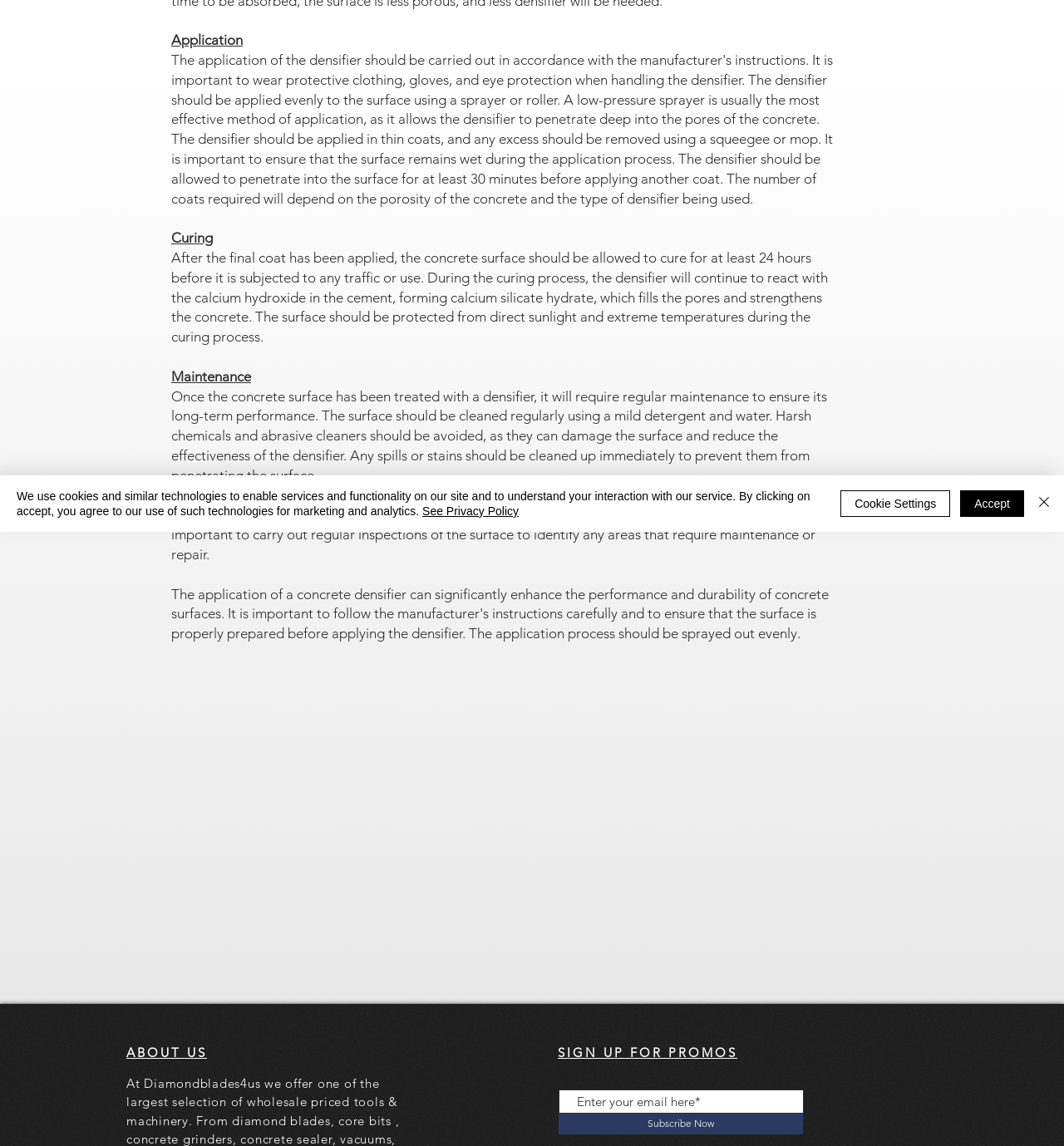Find the bounding box coordinates for the HTML element described in this sentence: "See Privacy Policy". Provide the coordinates as four float numbers between 0 and 1, in the format [left, top, right, bottom].

[0.397, 0.44, 0.488, 0.452]